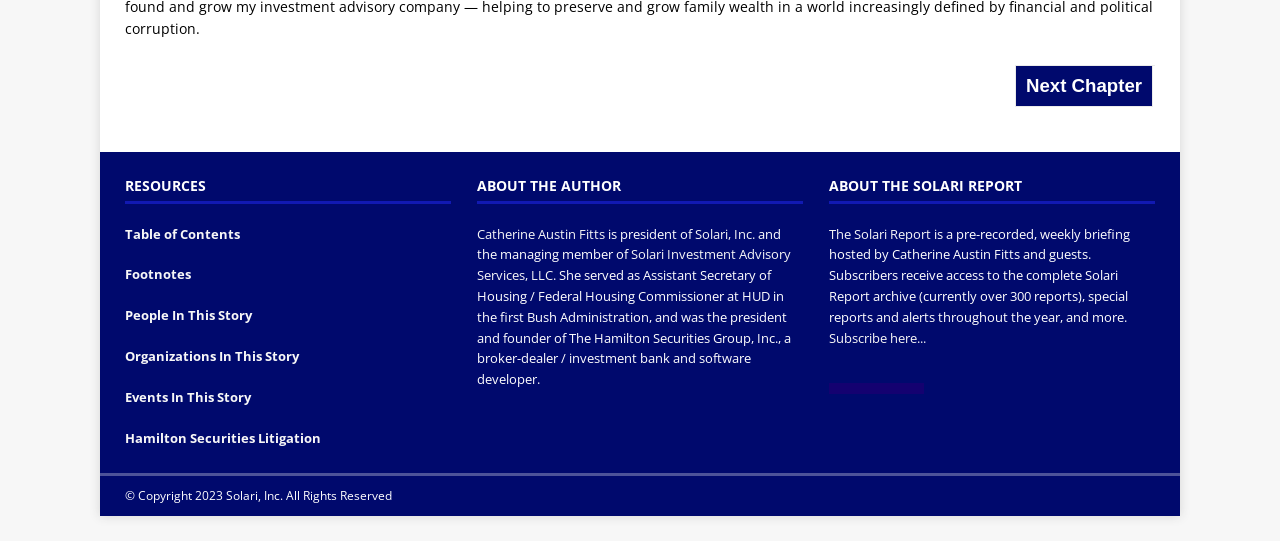Using the information from the screenshot, answer the following question thoroughly:
What is the name of the weekly briefing hosted by Catherine Austin Fitts?

I found the answer in the section 'ABOUT THE SOLARI REPORT' where it mentions 'The Solari Report' as a pre-recorded, weekly briefing hosted by Catherine Austin Fitts and guests.